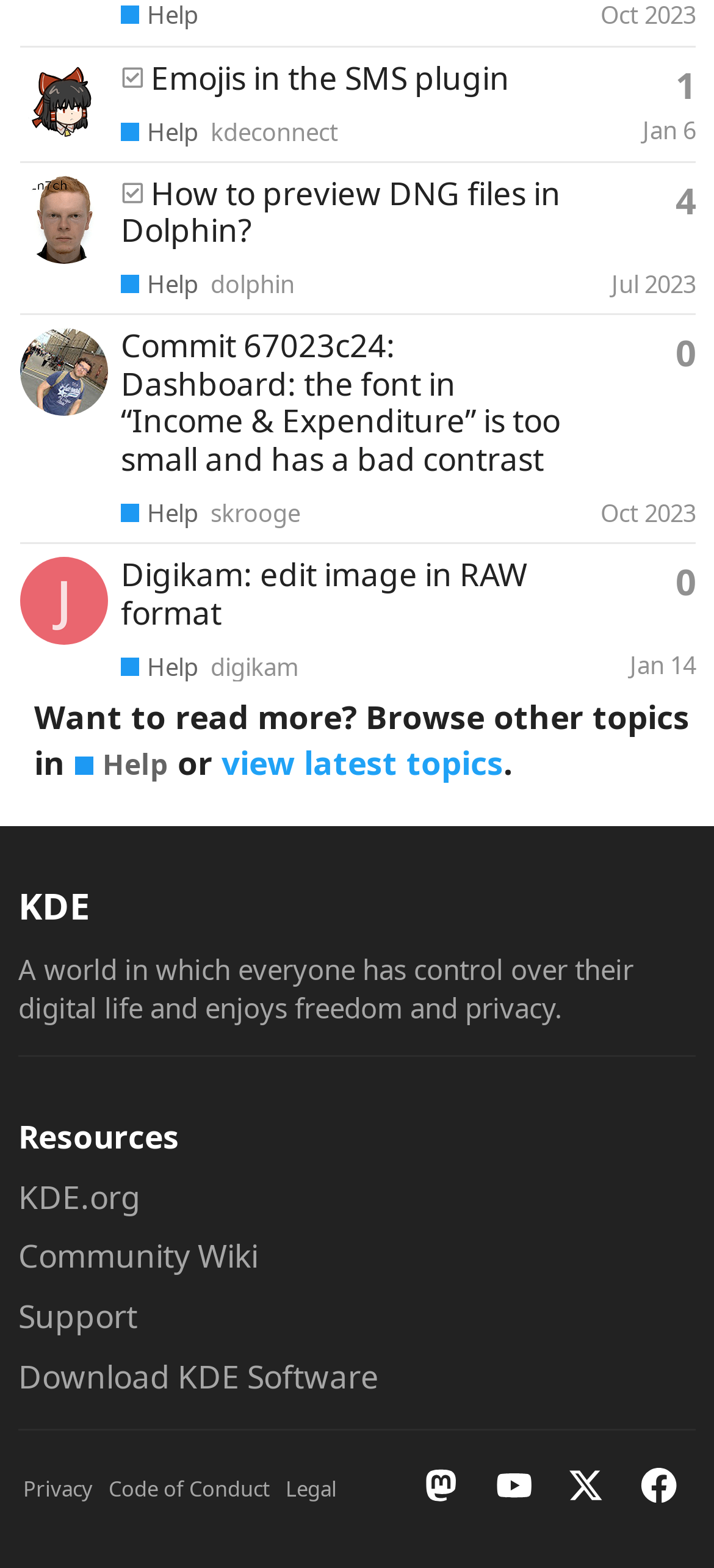Determine the bounding box for the UI element described here: "Emojis in the SMS plugin".

[0.211, 0.036, 0.714, 0.063]